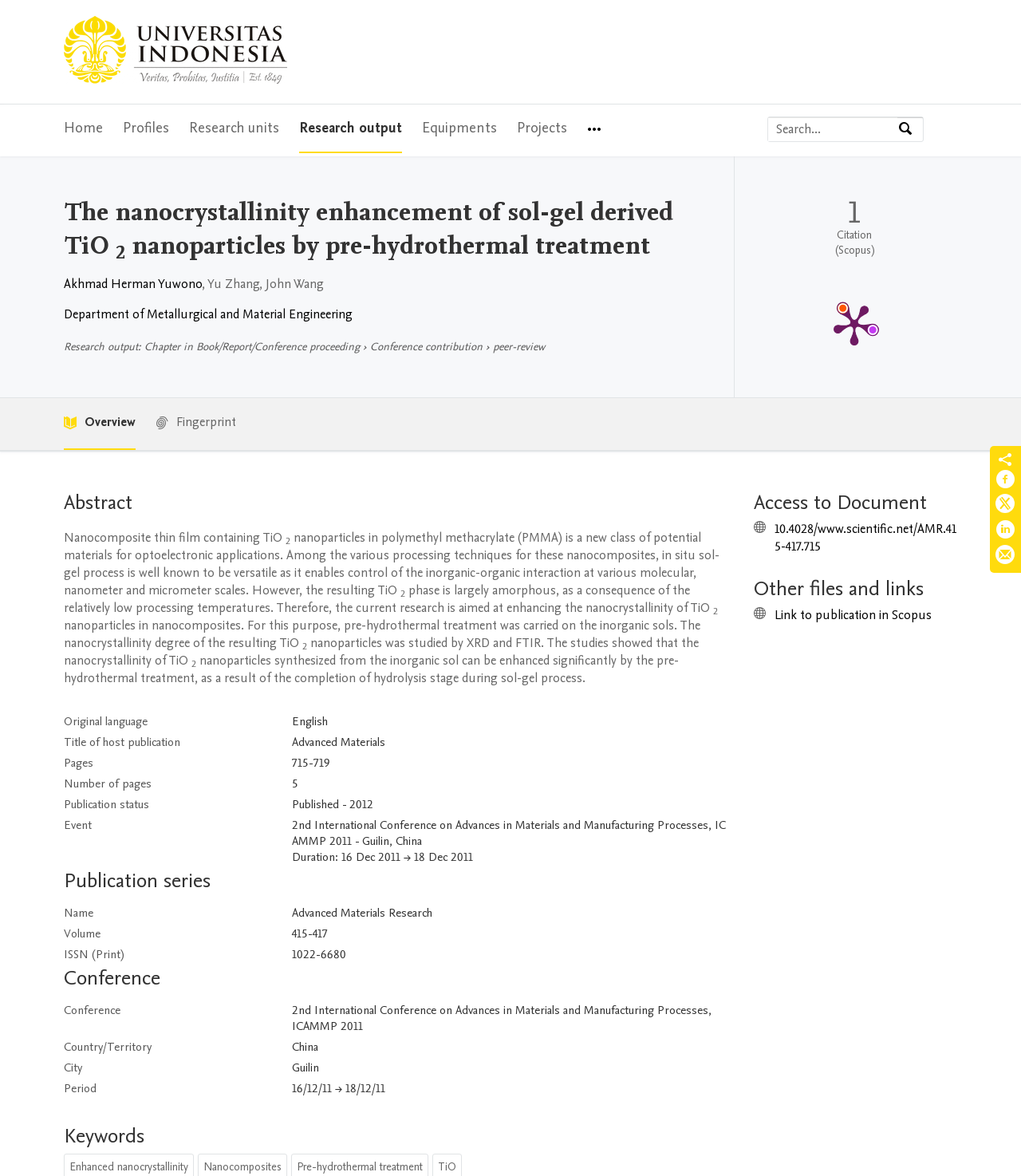Provide your answer in one word or a succinct phrase for the question: 
What is the research output type?

Chapter in Book/Report/Conference proceeding